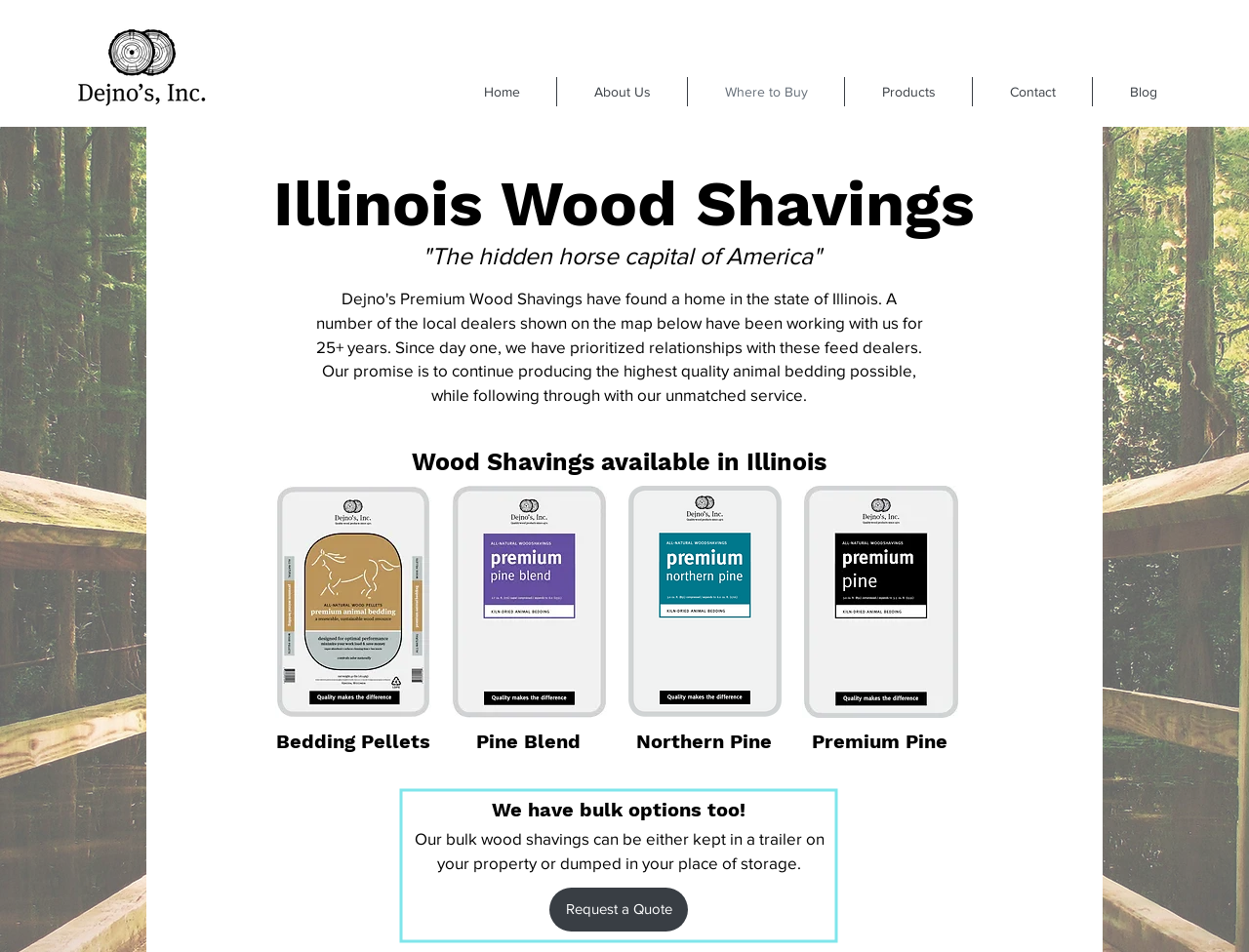What type of products are sold on this website?
From the screenshot, provide a brief answer in one word or phrase.

Wood shavings